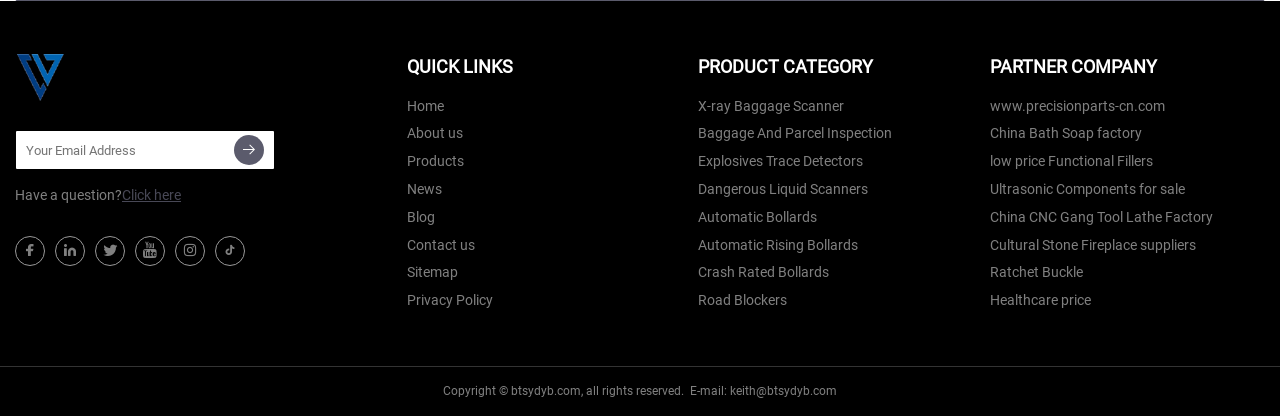What is the product category?
Respond to the question with a well-detailed and thorough answer.

The product category is a list of links located on the right side of the webpage, labeled as 'PRODUCT CATEGORY', which includes various products such as X-ray Baggage Scanner, Baggage And Parcel Inspection, Explosives Trace Detectors, and more.